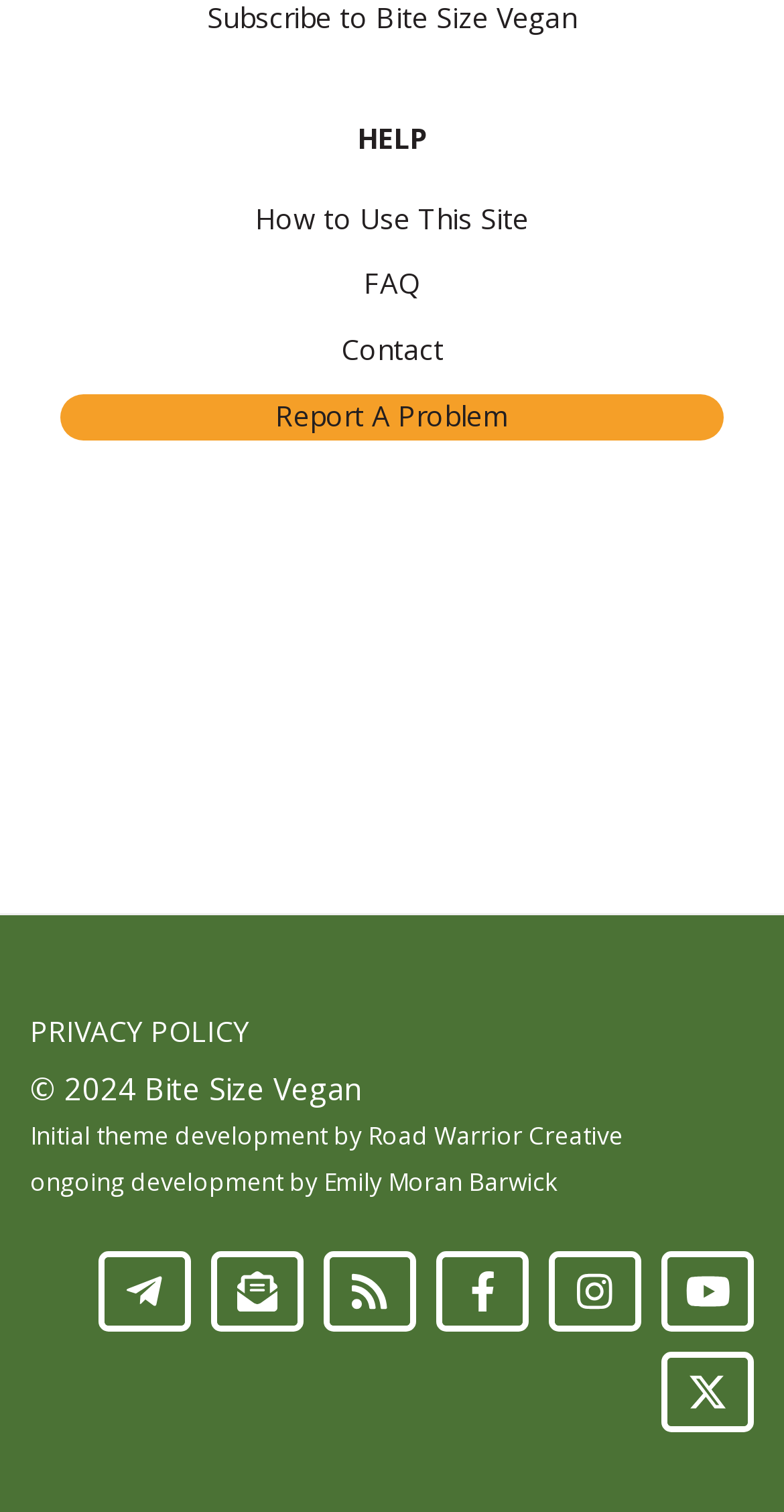What is the seal of transparency displayed on the webpage?
Based on the image, provide your answer in one word or phrase.

GuideStar Platinum Seal of Transparency